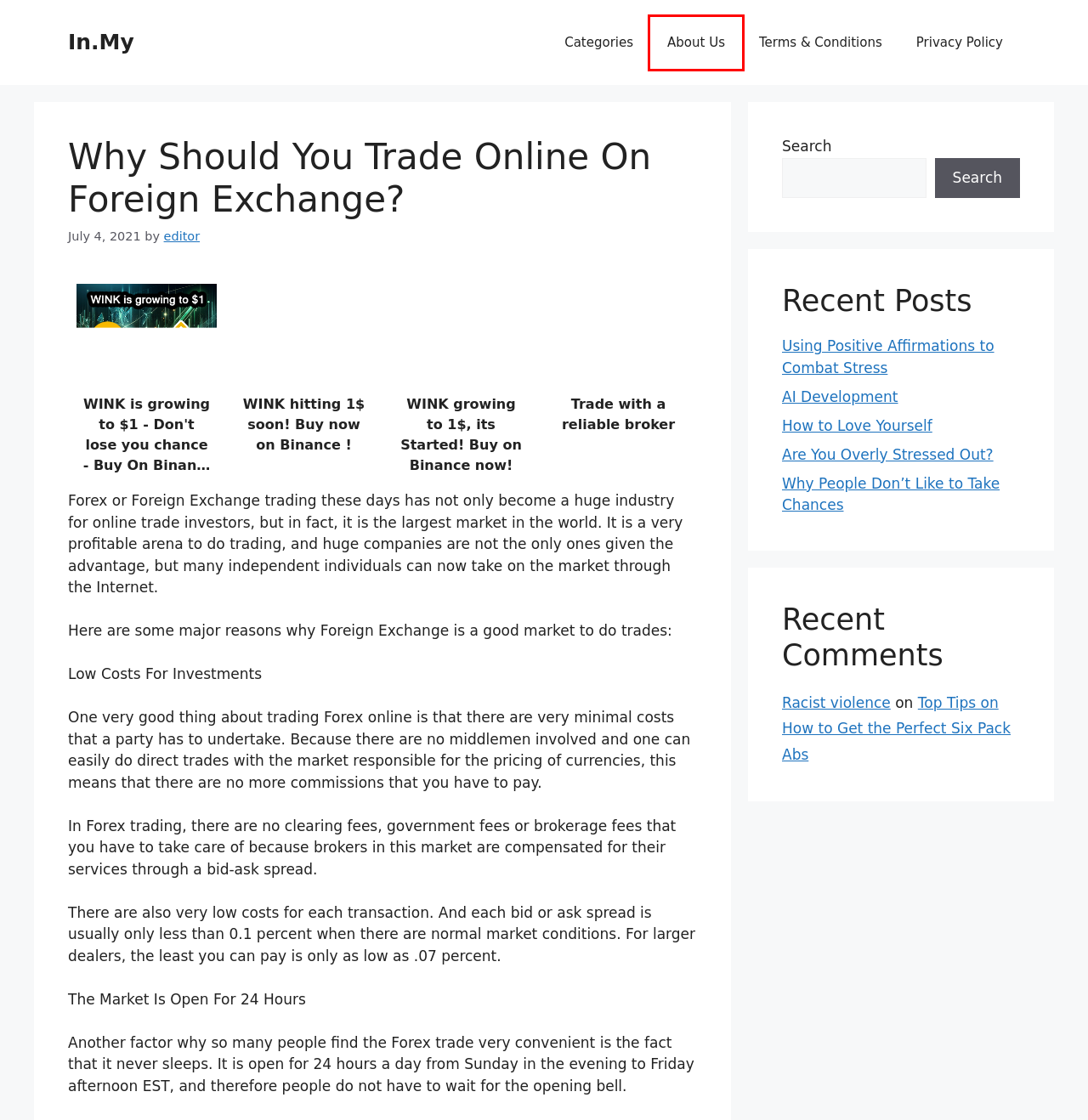You have a screenshot of a webpage, and a red bounding box highlights an element. Select the webpage description that best fits the new page after clicking the element within the bounding box. Options are:
A. Privacy Policy – In.My
B. Top Tips on How to Get the Perfect Six Pack Abs – In.My
C. In.My – Article Directory
D. Terms & Conditions – In.My
E. Are You Overly Stressed Out? – In.My
F. About Us – In.My
G. Categories – In.My
H. Bot Verification

F